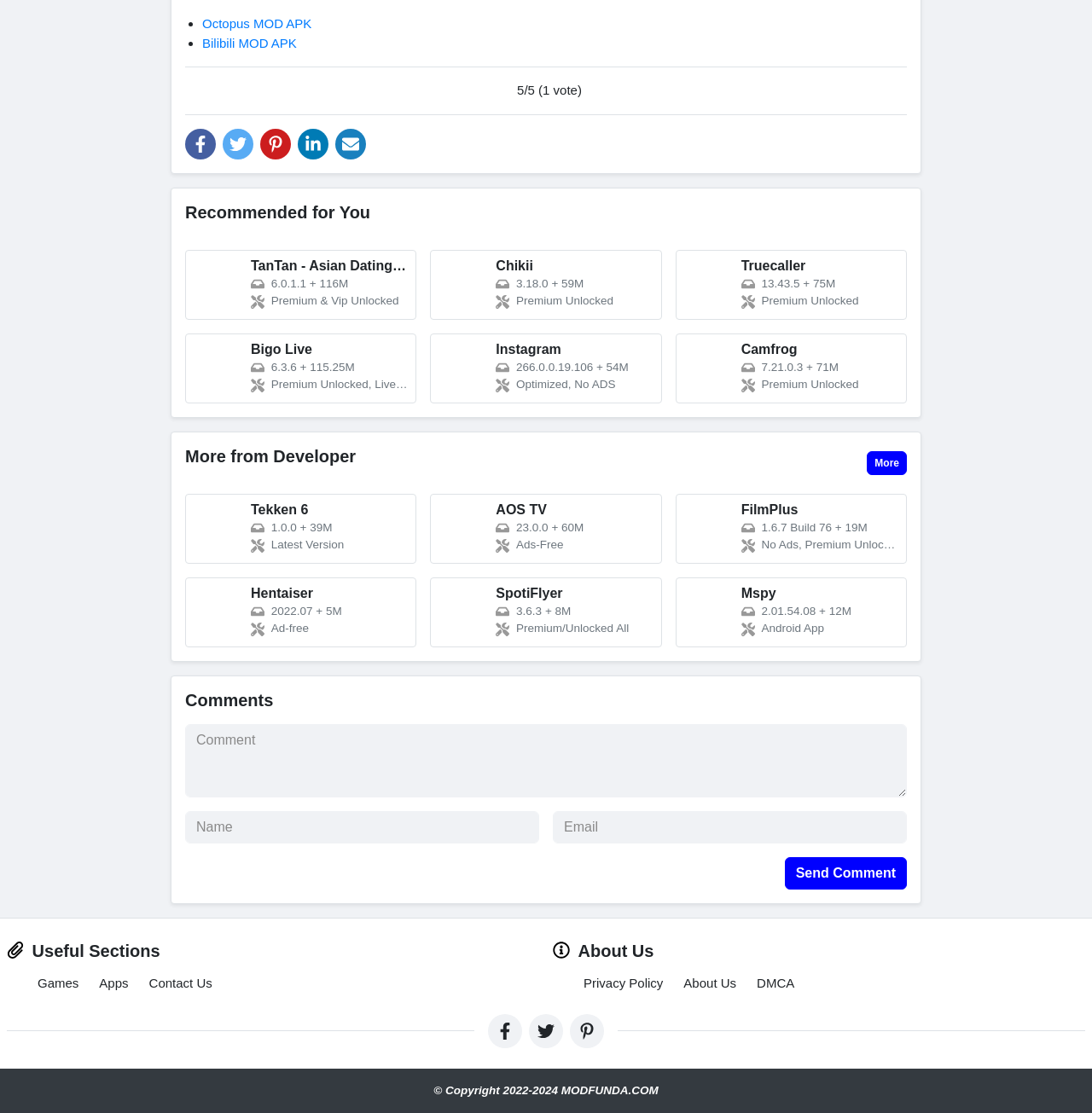Determine the bounding box for the described HTML element: "Hentaiser 2022.07 + 5M Ad-free". Ensure the coordinates are four float numbers between 0 and 1 in the format [left, top, right, bottom].

[0.17, 0.518, 0.382, 0.581]